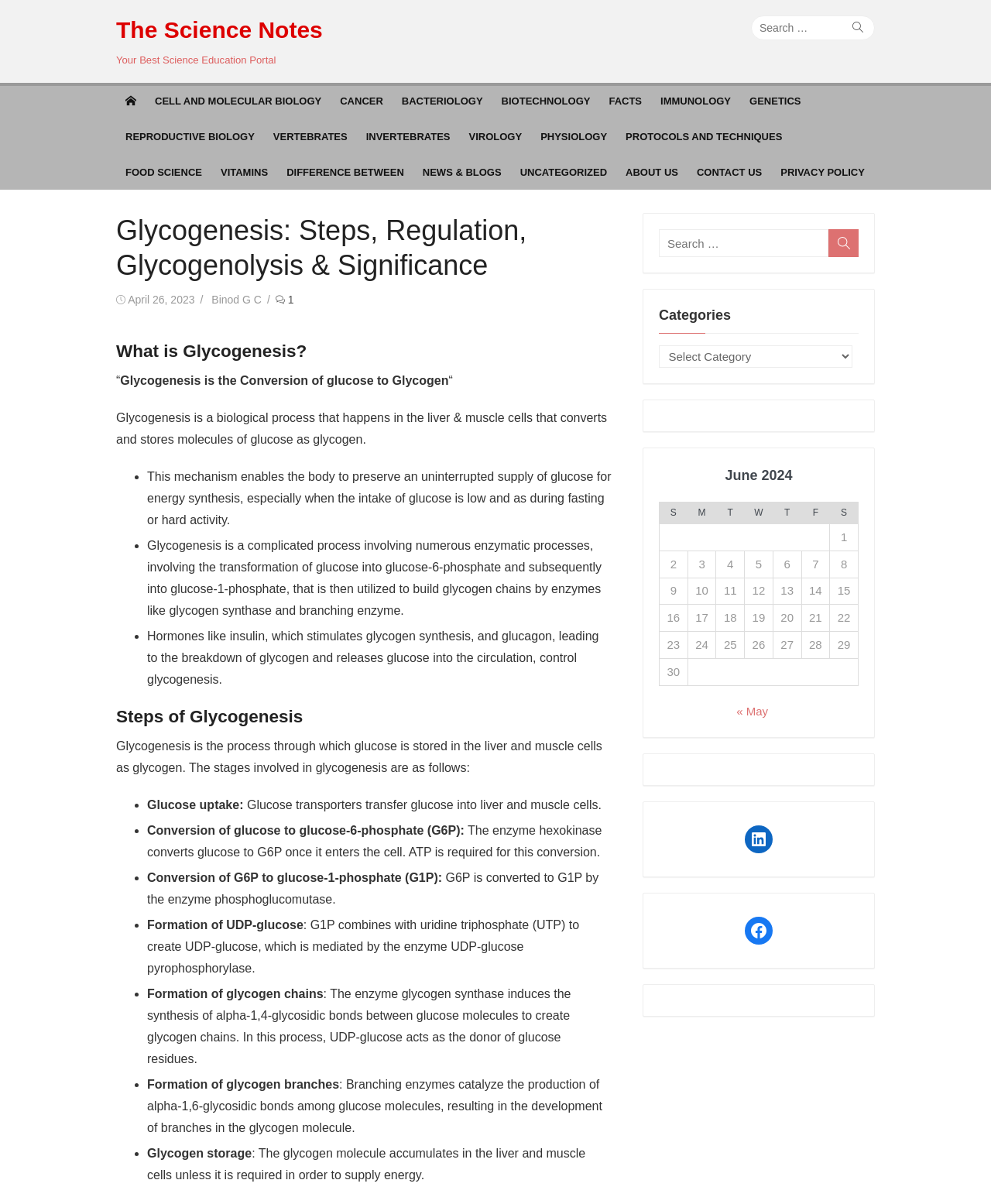Pinpoint the bounding box coordinates of the element you need to click to execute the following instruction: "Search in the categories". The bounding box should be represented by four float numbers between 0 and 1, in the format [left, top, right, bottom].

[0.665, 0.287, 0.86, 0.305]